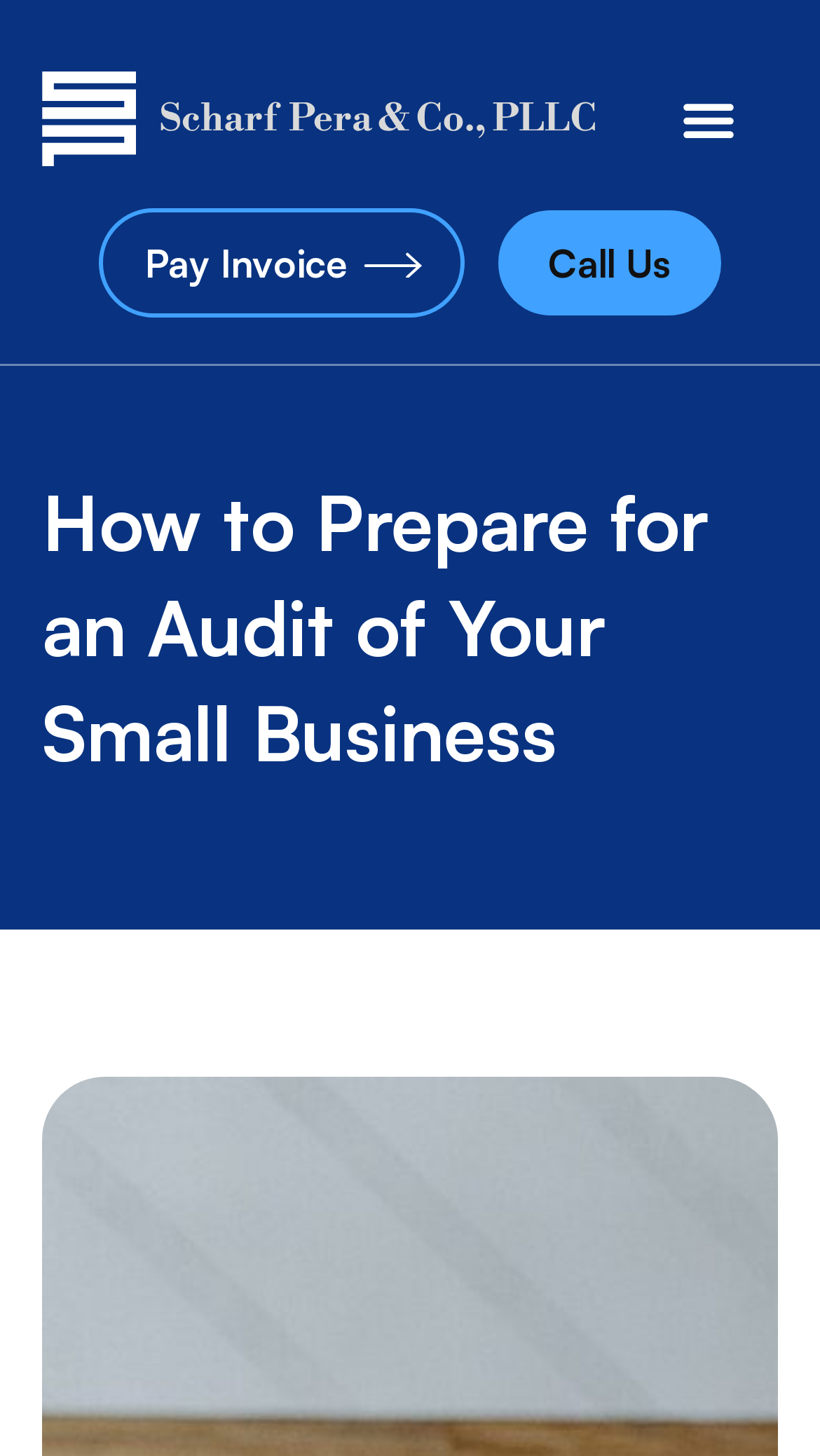Find and provide the bounding box coordinates for the UI element described here: "Menu". The coordinates should be given as four float numbers between 0 and 1: [left, top, right, bottom].

[0.814, 0.054, 0.914, 0.11]